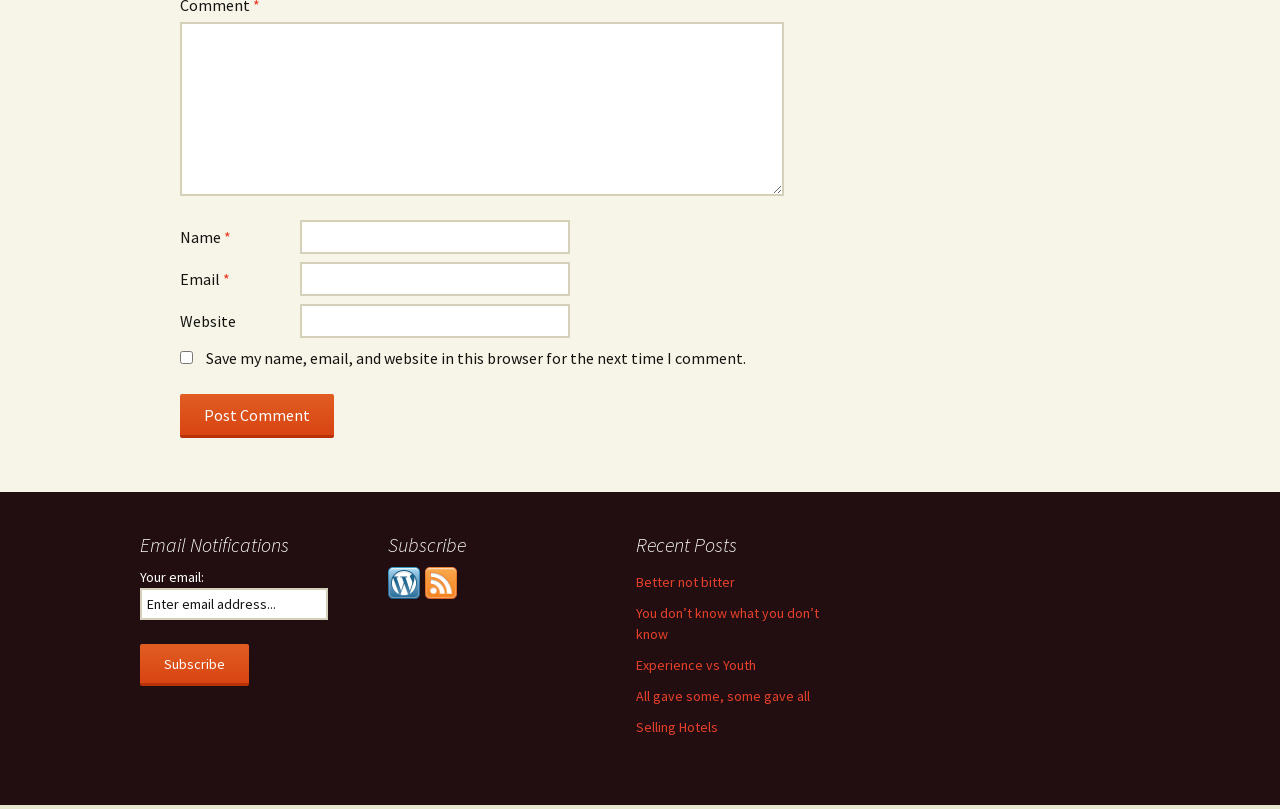How many recent posts are listed on the webpage?
Using the image as a reference, give a one-word or short phrase answer.

5